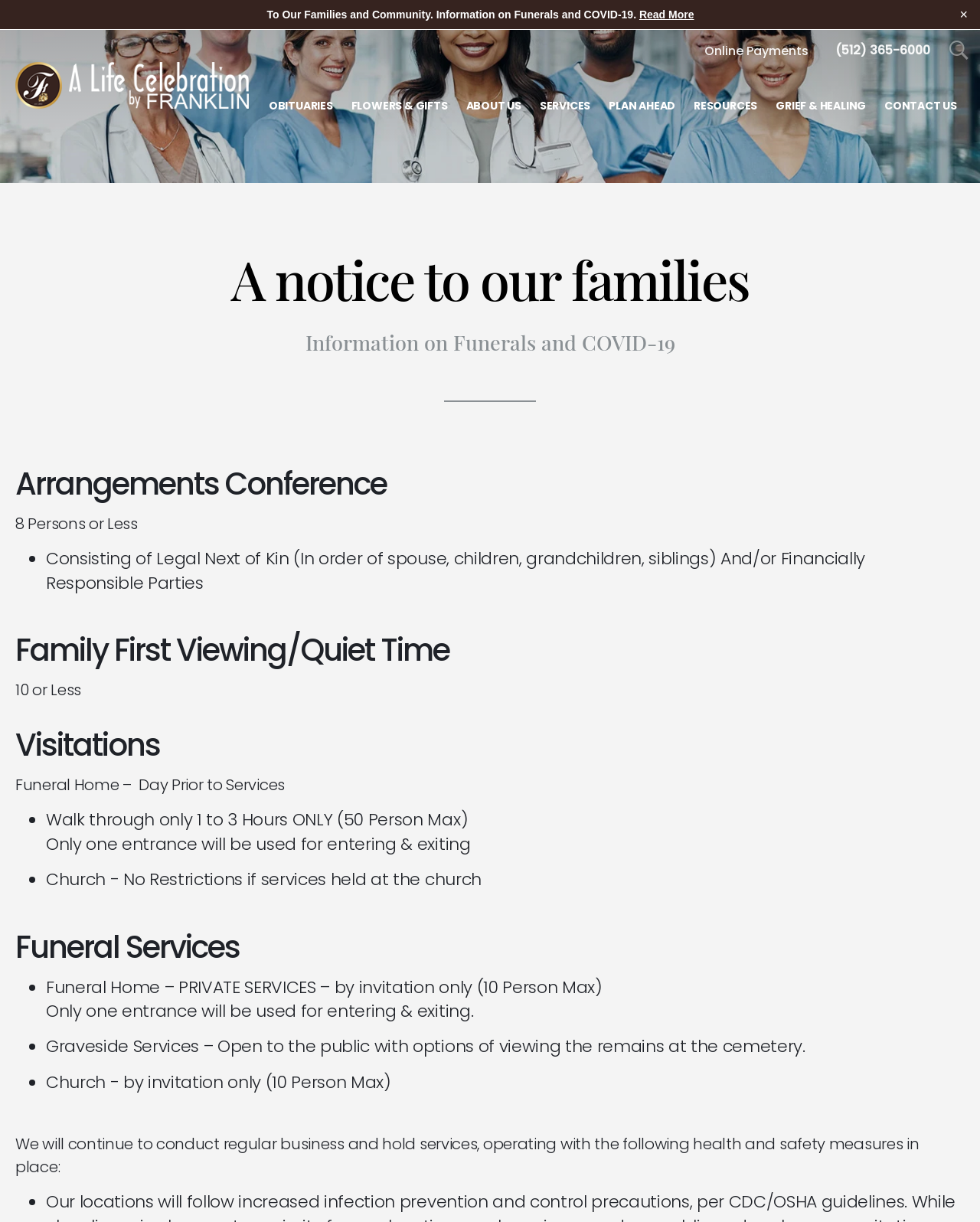Identify the bounding box for the UI element specified in this description: "Obituaries". The coordinates must be four float numbers between 0 and 1, formatted as [left, top, right, bottom].

[0.266, 0.079, 0.347, 0.094]